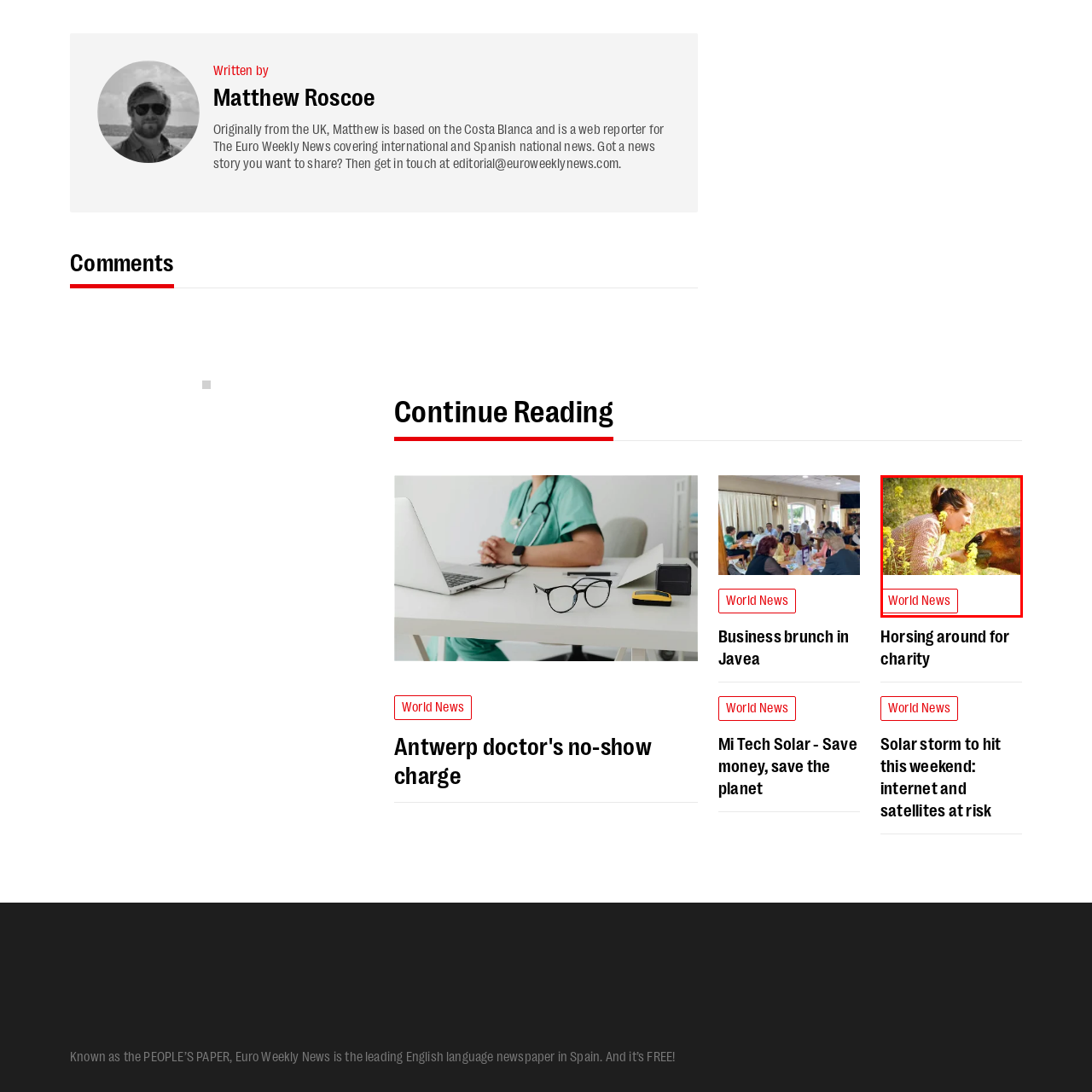What type of news is the image related to?
Take a close look at the image within the red bounding box and respond to the question with detailed information.

The prominent 'World News' label below the image suggests that the scene is part of a broader narrative related to international or community-focused stories, possibly featuring a charity event that supports animal welfare.